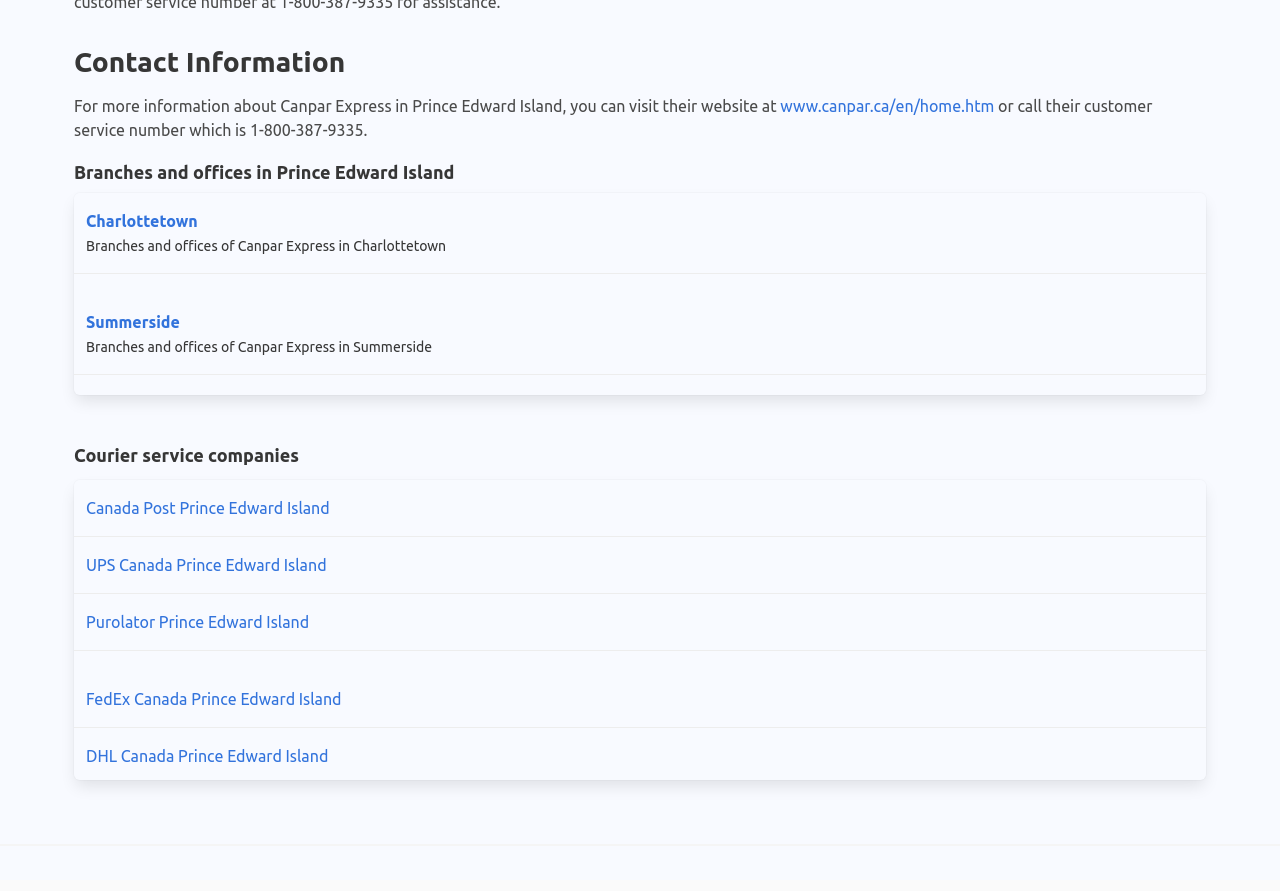What is the purpose of the separator at the bottom of the webpage?
Based on the image, give a one-word or short phrase answer.

To separate content